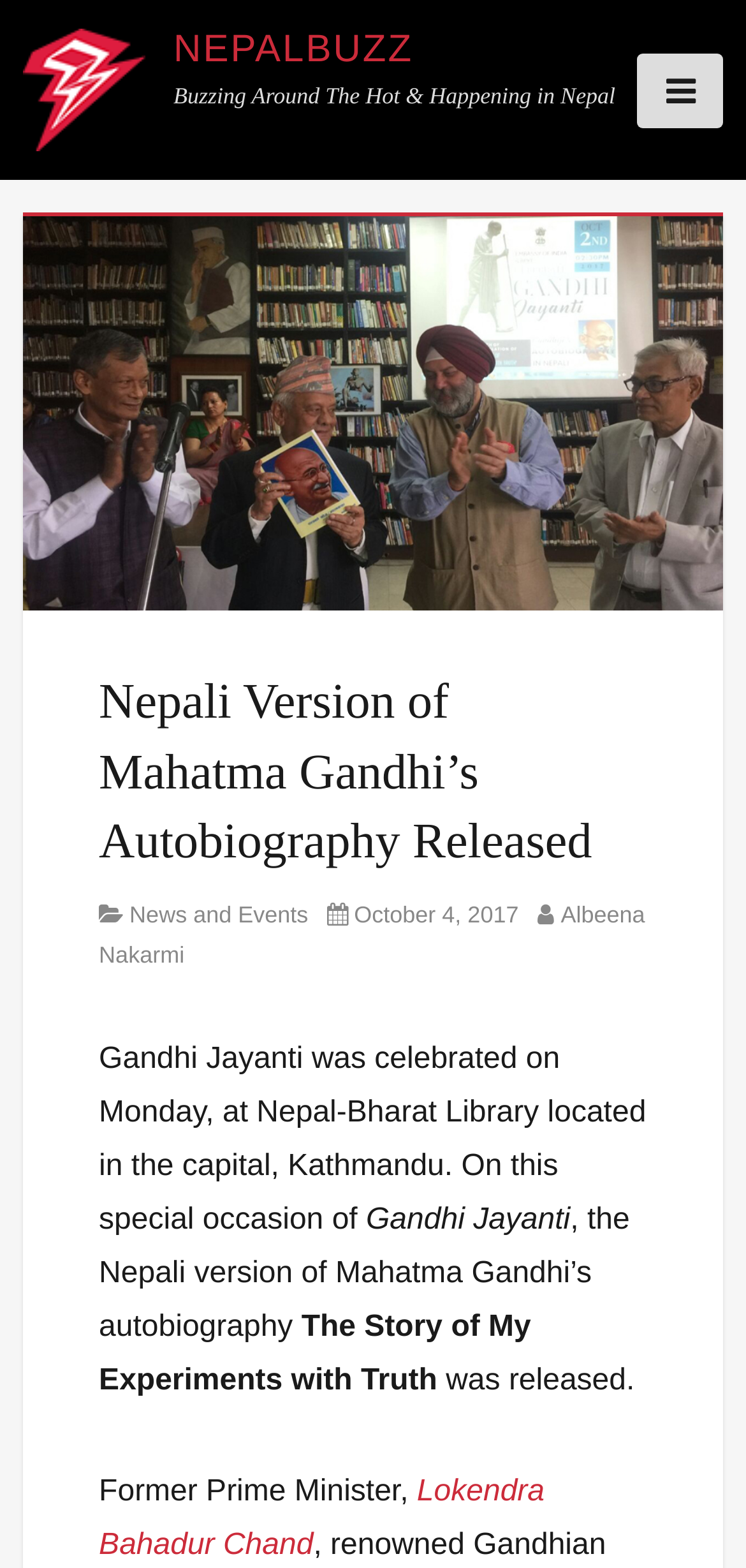Identify the bounding box coordinates of the HTML element based on this description: "alt="NepalBuzz"".

[0.03, 0.018, 0.194, 0.096]